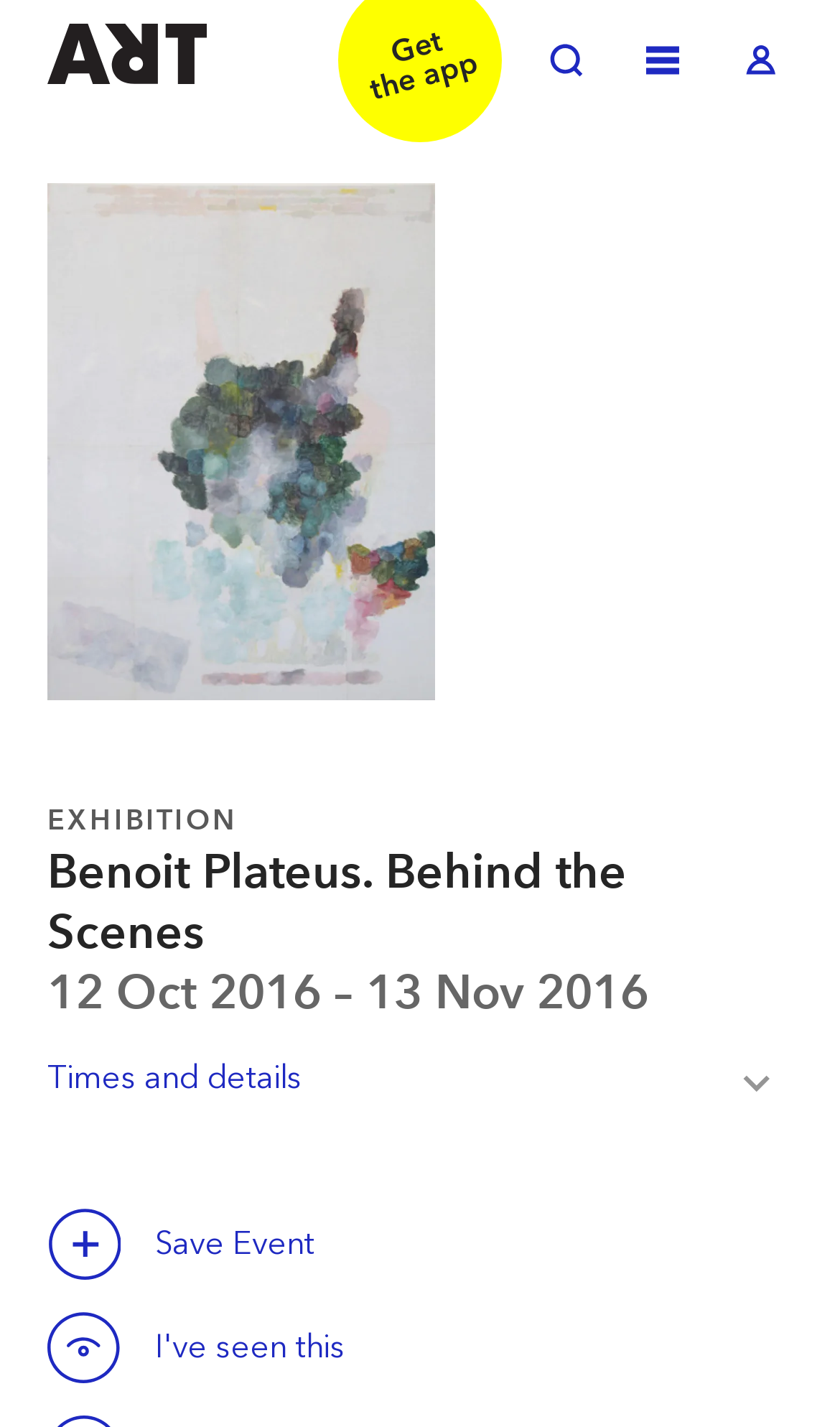Please identify the bounding box coordinates of the region to click in order to complete the task: "Zoom in". The coordinates must be four float numbers between 0 and 1, specified as [left, top, right, bottom].

[0.056, 0.128, 0.518, 0.491]